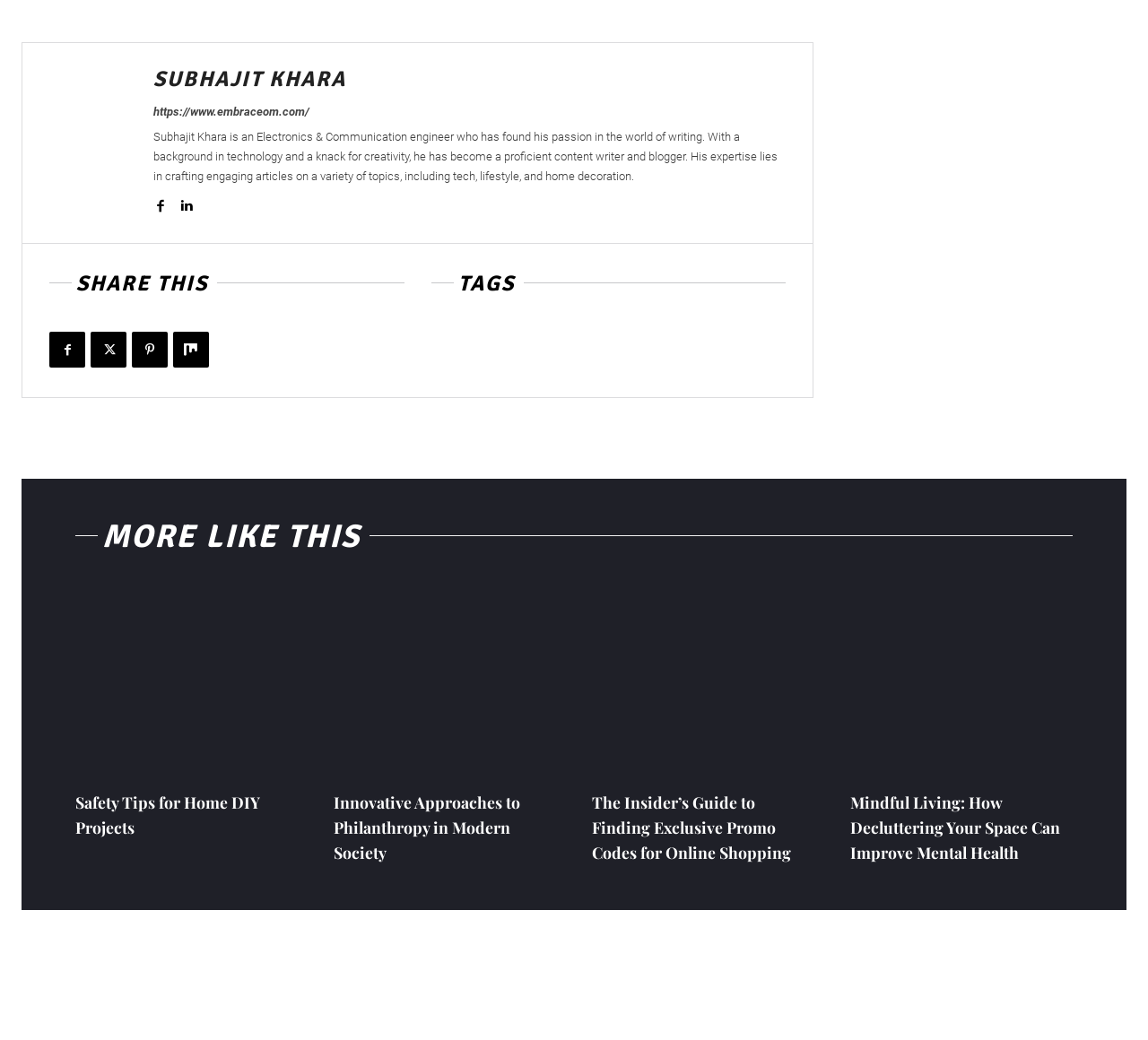Using the description: "Facebook", identify the bounding box of the corresponding UI element in the screenshot.

[0.043, 0.319, 0.074, 0.354]